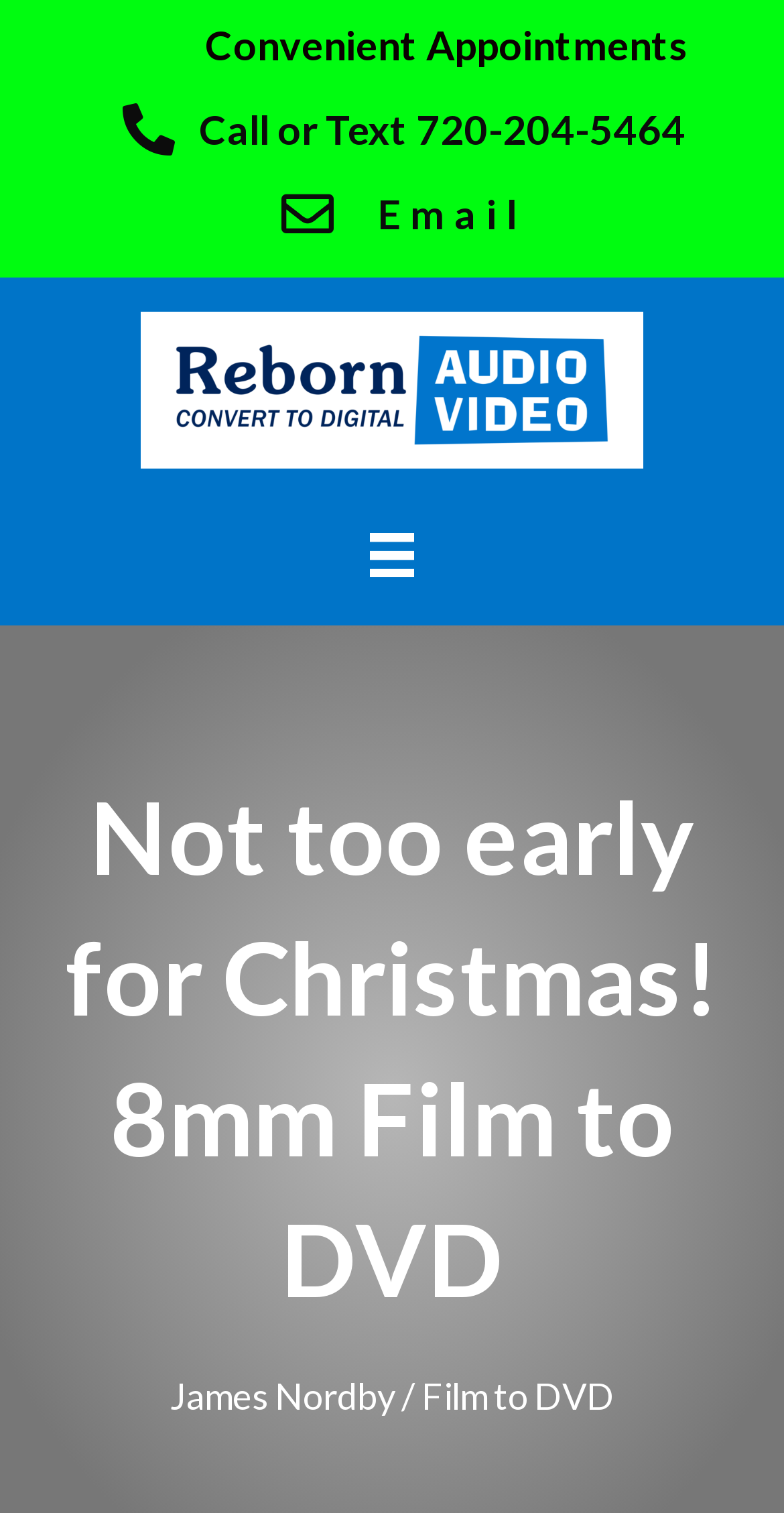Find the bounding box of the UI element described as follows: "Call or Text 720-204-5464".

[0.144, 0.056, 0.887, 0.111]